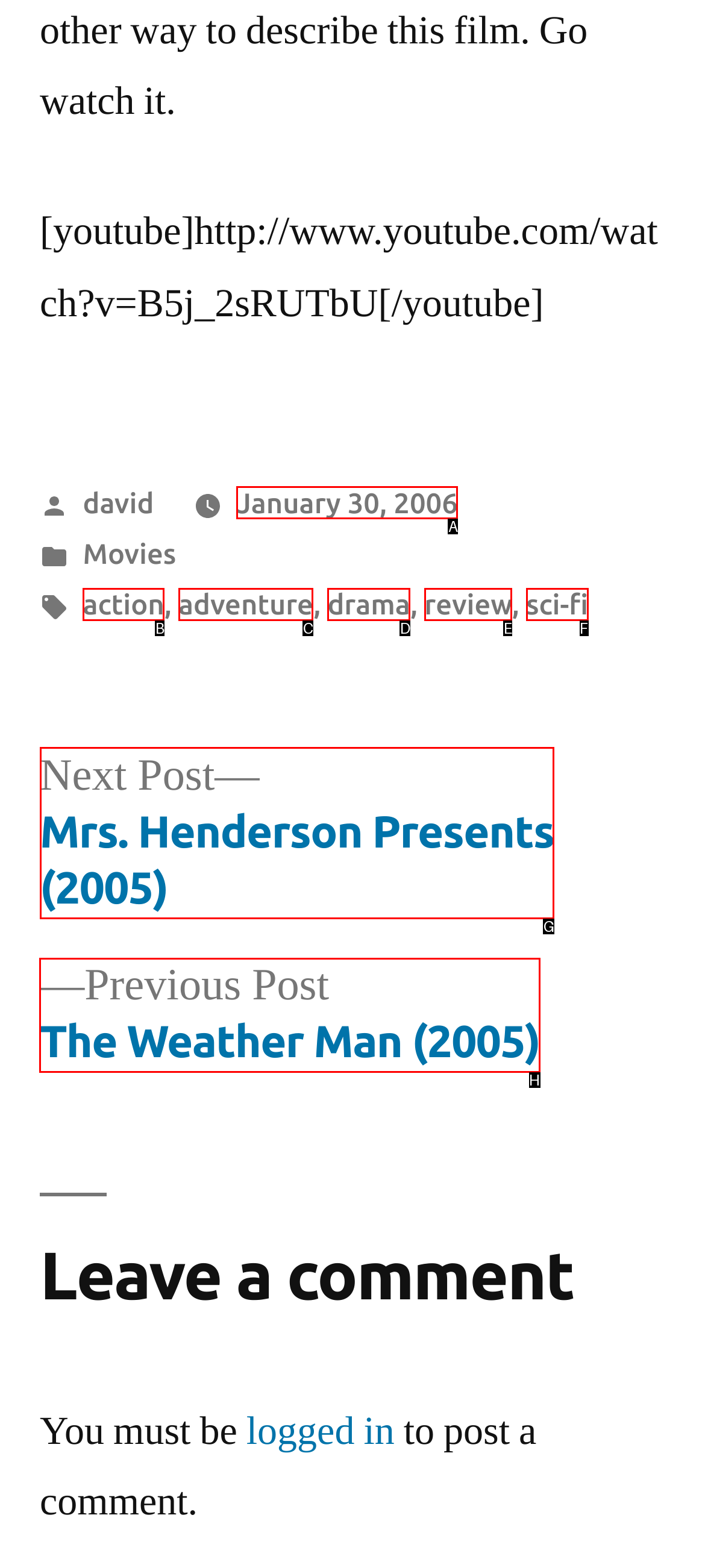Determine the appropriate lettered choice for the task: Read the previous post. Reply with the correct letter.

H